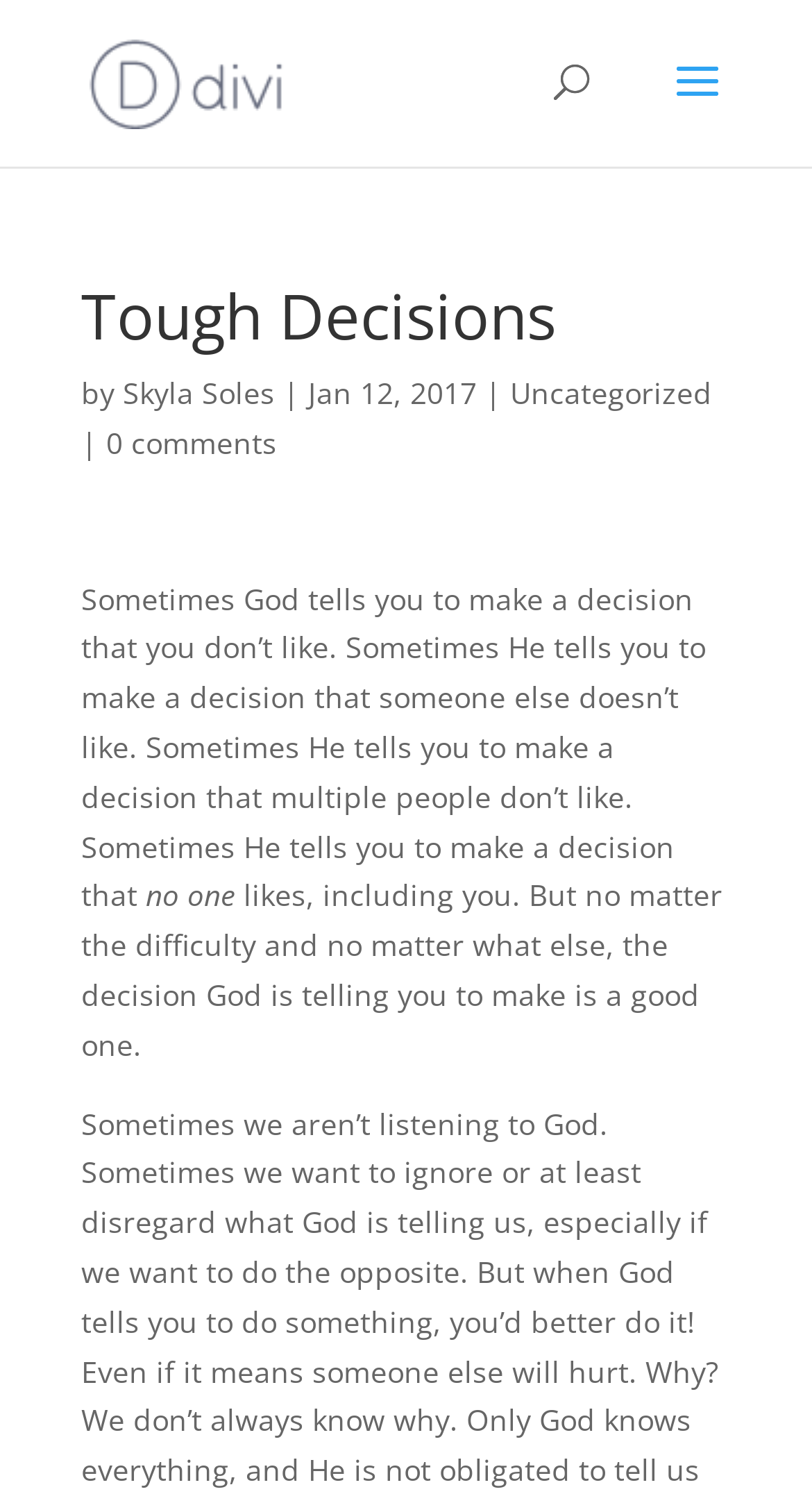What is the date of the blog post?
Answer the question in a detailed and comprehensive manner.

The date of the blog post can be found below the title of the blog post, where it is written as 'Jan 12, 2017'.